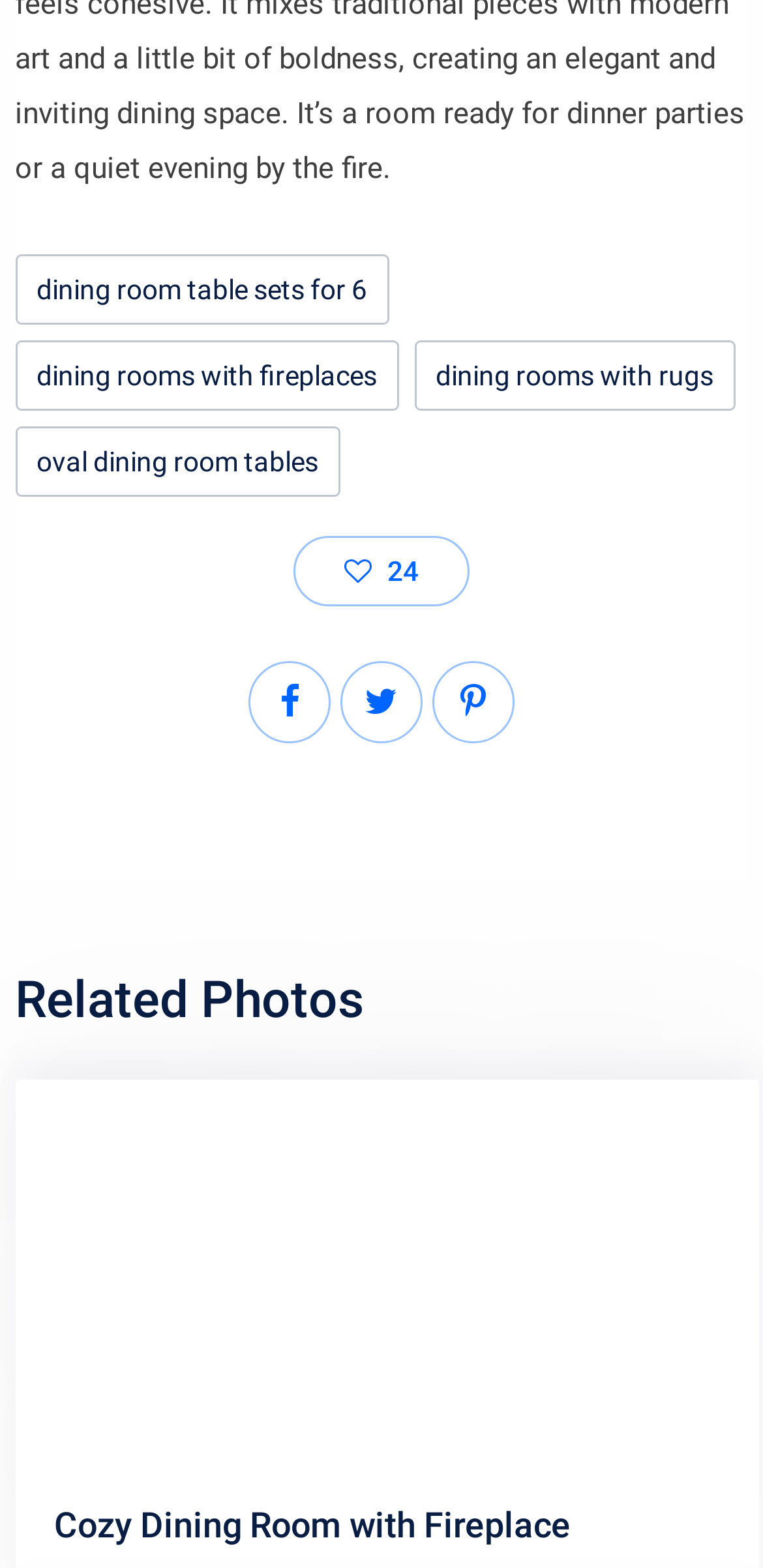What is the shape of the icon in the ' 24' link?
Examine the image and give a concise answer in one word or a short phrase.

star